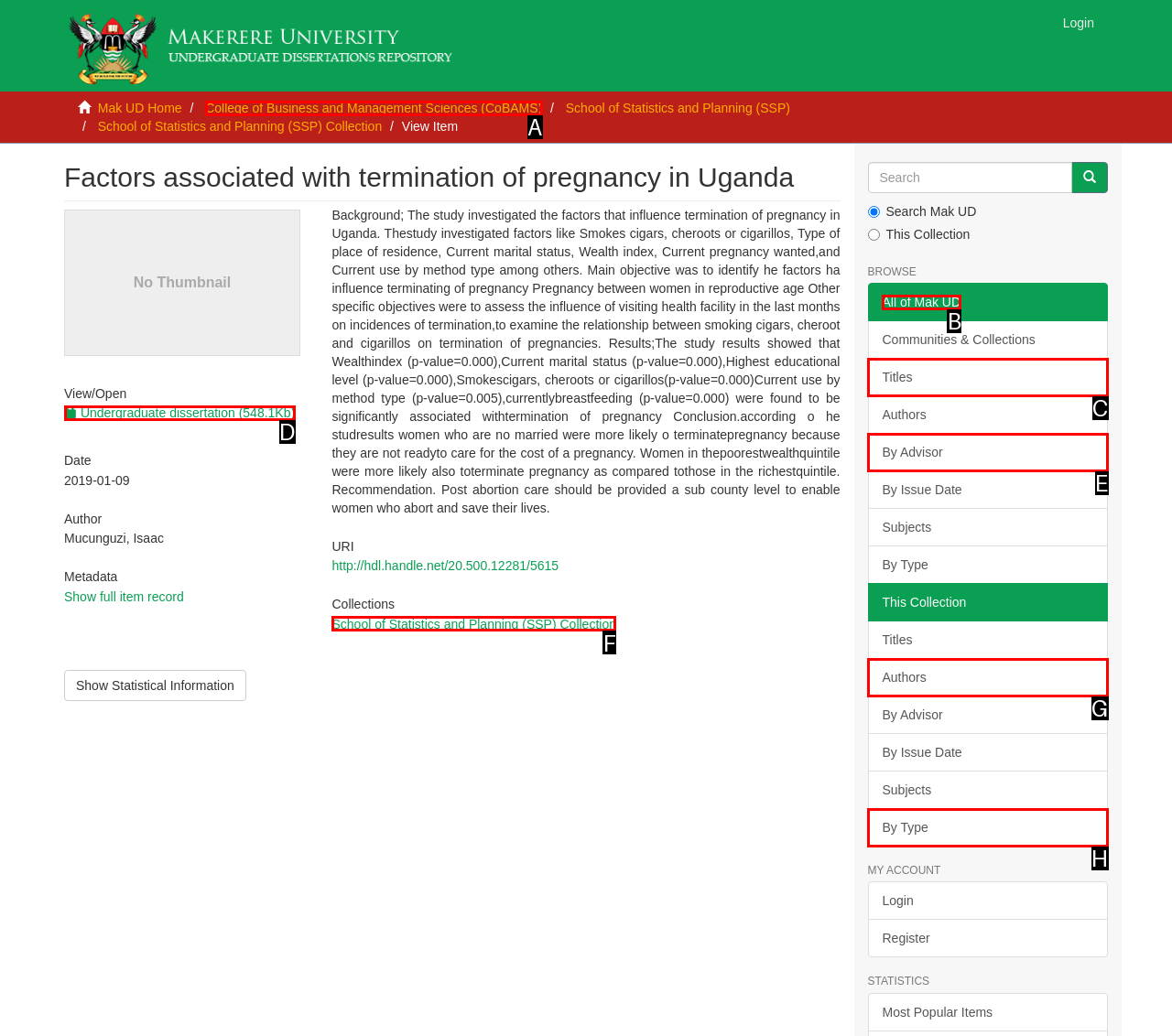Pick the HTML element that should be clicked to execute the task: Browse all of Mak UD
Respond with the letter corresponding to the correct choice.

B